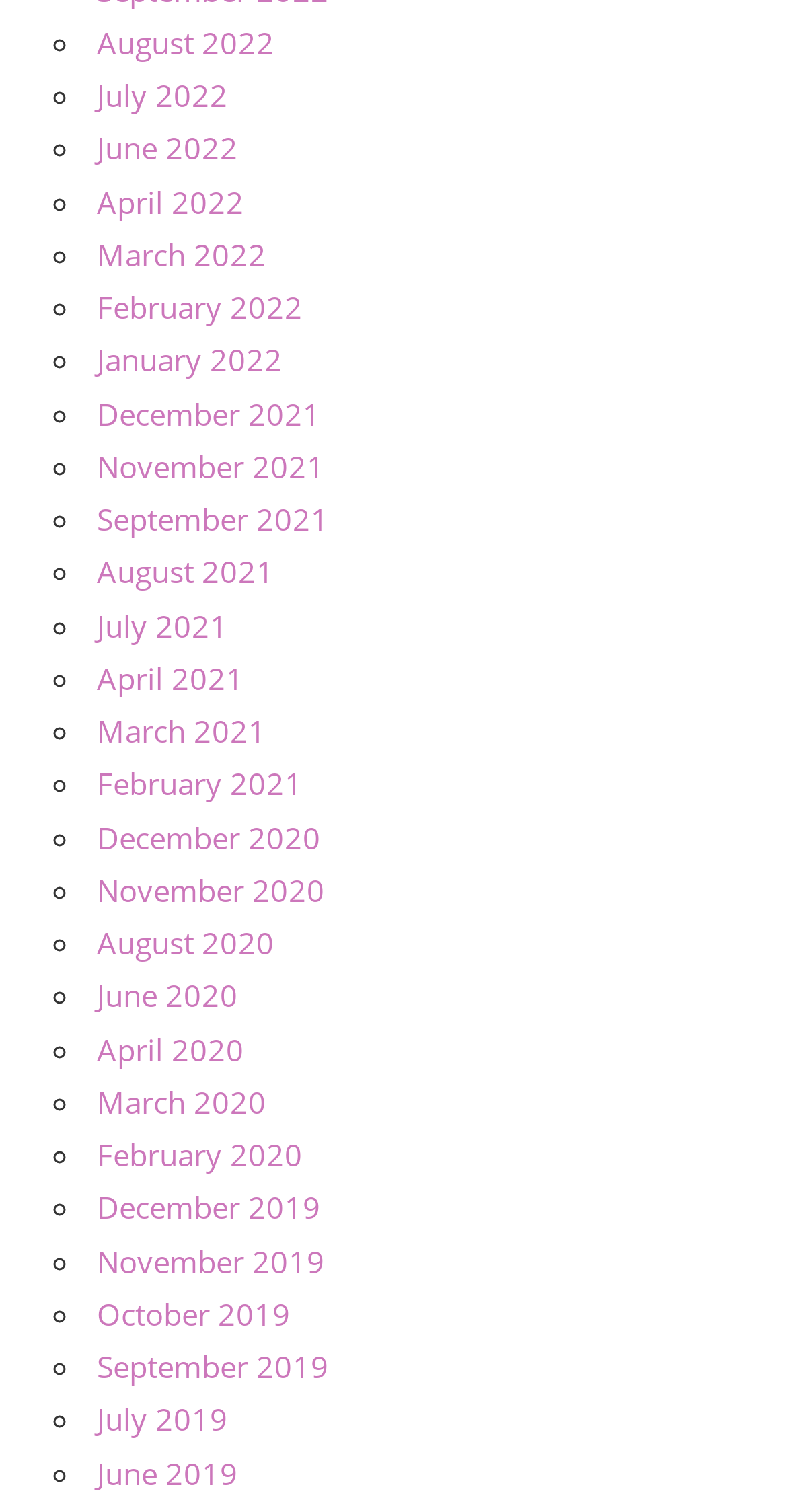Can you show the bounding box coordinates of the region to click on to complete the task described in the instruction: "View June 2020"?

[0.123, 0.645, 0.303, 0.672]